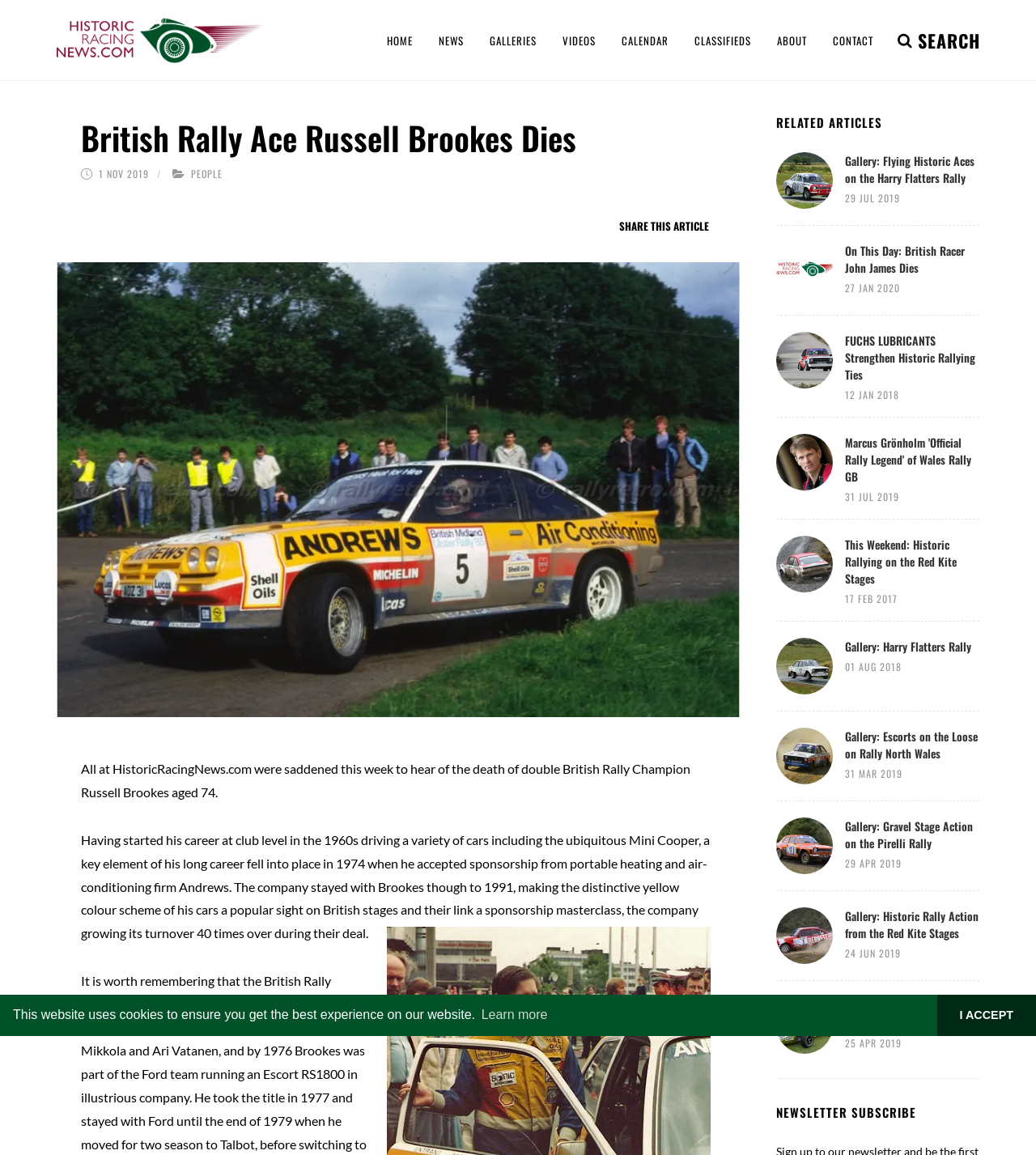Identify the bounding box coordinates of the clickable region necessary to fulfill the following instruction: "subscribe to the newsletter". The bounding box coordinates should be four float numbers between 0 and 1, i.e., [left, top, right, bottom].

[0.749, 0.955, 0.945, 0.971]